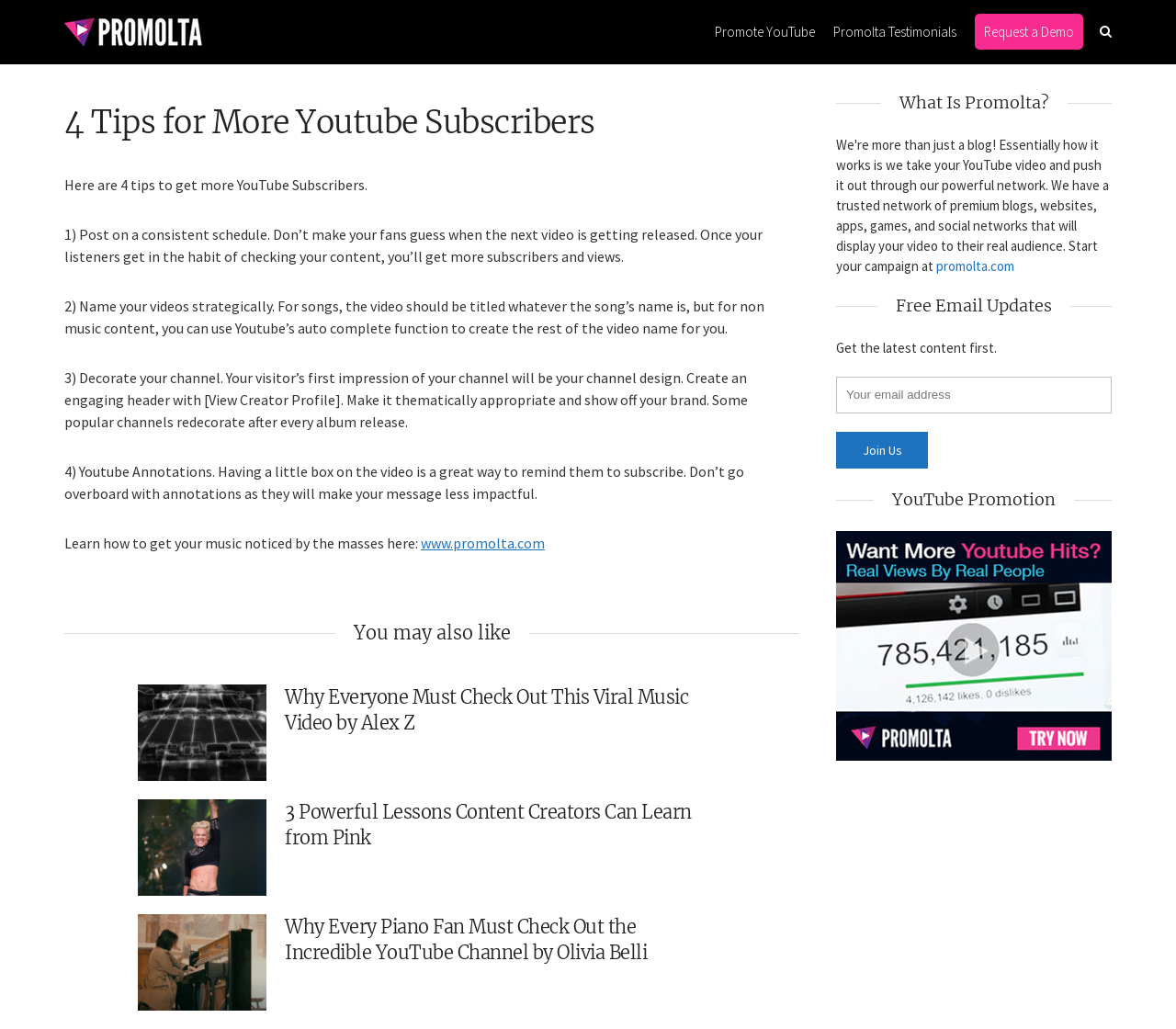Can you pinpoint the bounding box coordinates for the clickable element required for this instruction: "Click on the 'Join Us' button"? The coordinates should be four float numbers between 0 and 1, i.e., [left, top, right, bottom].

[0.711, 0.419, 0.789, 0.455]